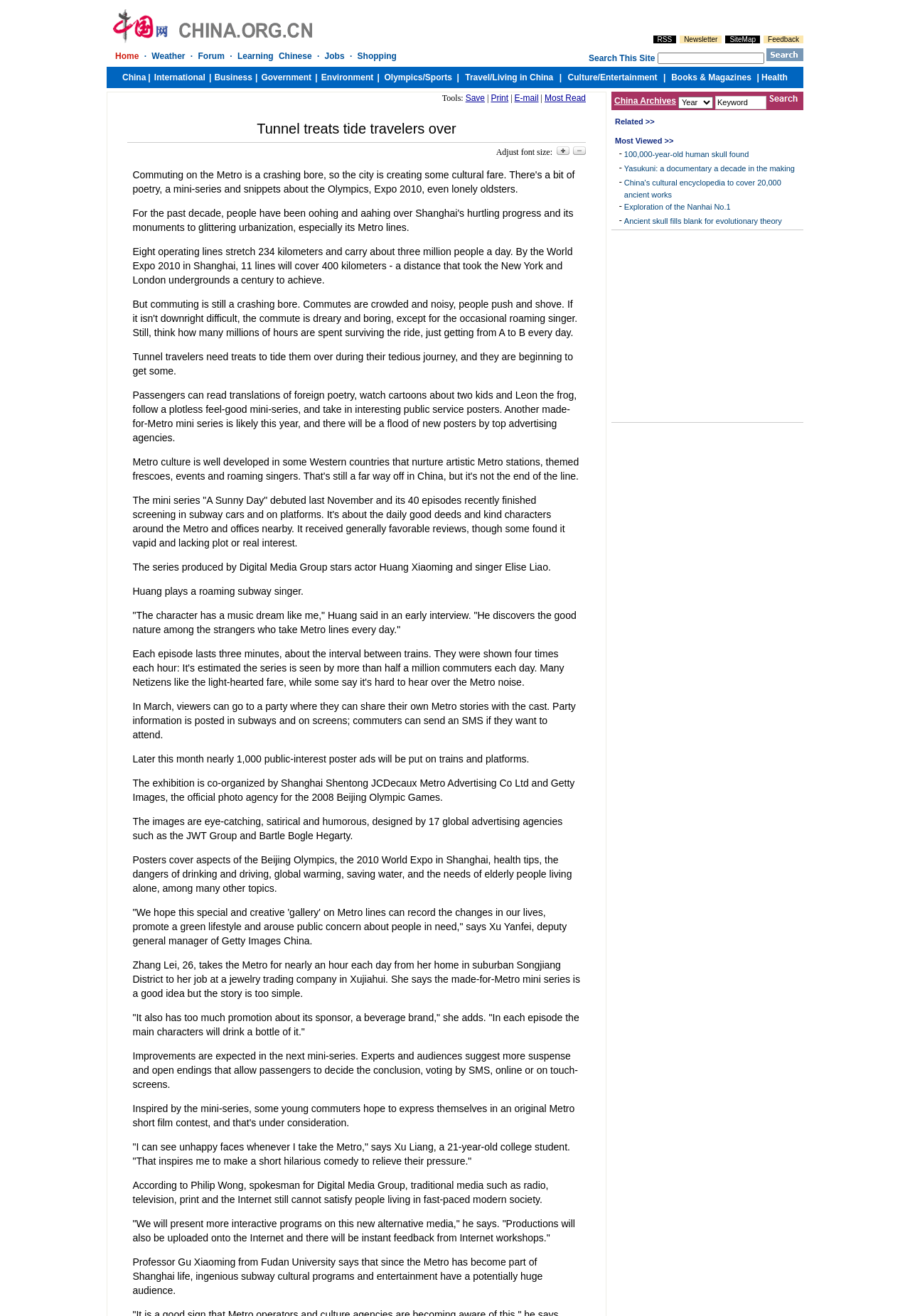Please specify the bounding box coordinates of the element that should be clicked to execute the given instruction: 'Click on the Environment link'. Ensure the coordinates are four float numbers between 0 and 1, expressed as [left, top, right, bottom].

[0.353, 0.055, 0.41, 0.062]